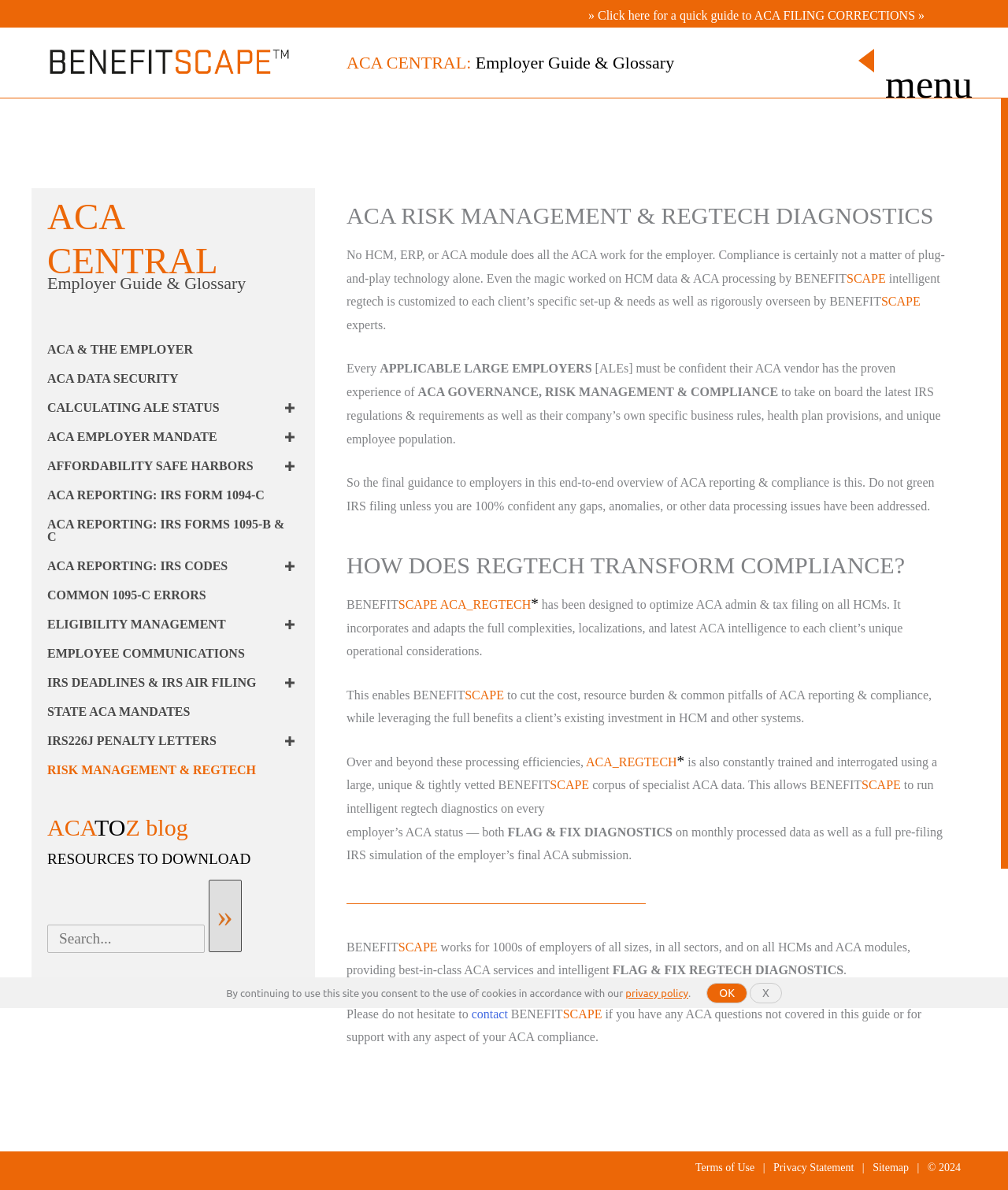Provide your answer to the question using just one word or phrase: What is the benefit of using BENEFIT SCAPE for ACA reporting and compliance?

Cut the cost and resource burden